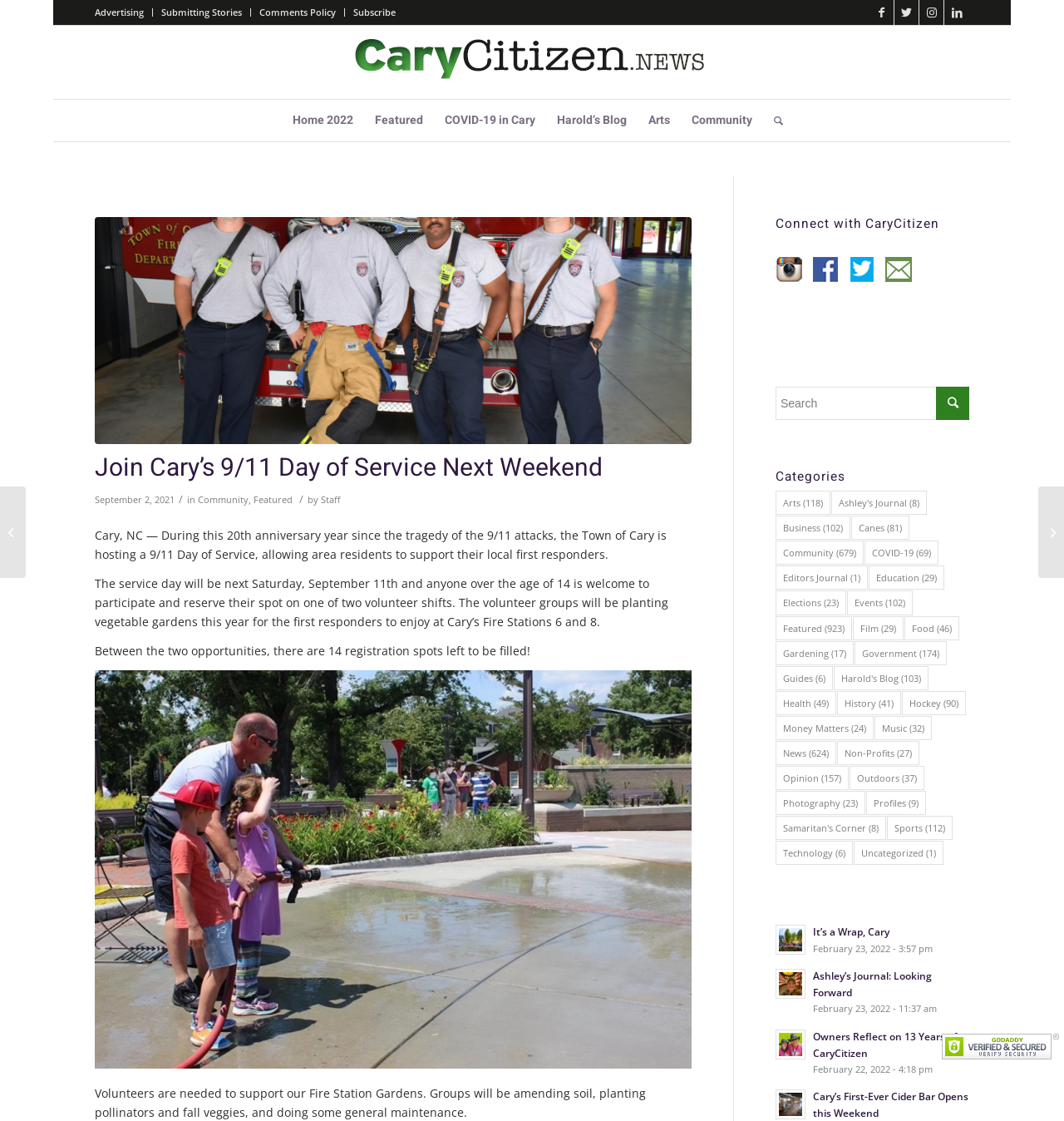Reply to the question with a brief word or phrase: What is the purpose of the volunteer groups?

Planting vegetable gardens